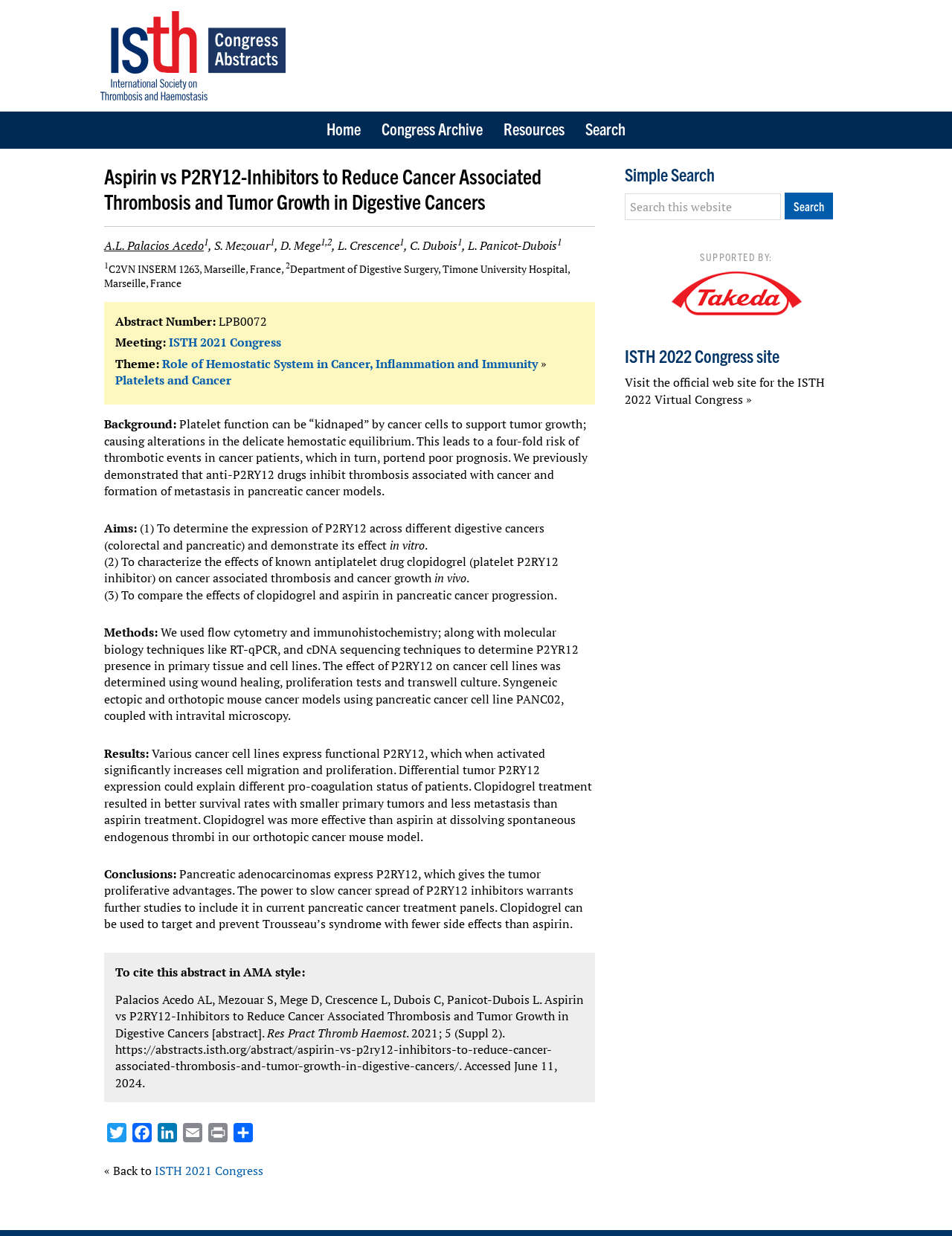From the screenshot, find the bounding box of the UI element matching this description: "Print". Supply the bounding box coordinates in the form [left, top, right, bottom], each a float between 0 and 1.

[0.216, 0.909, 0.242, 0.929]